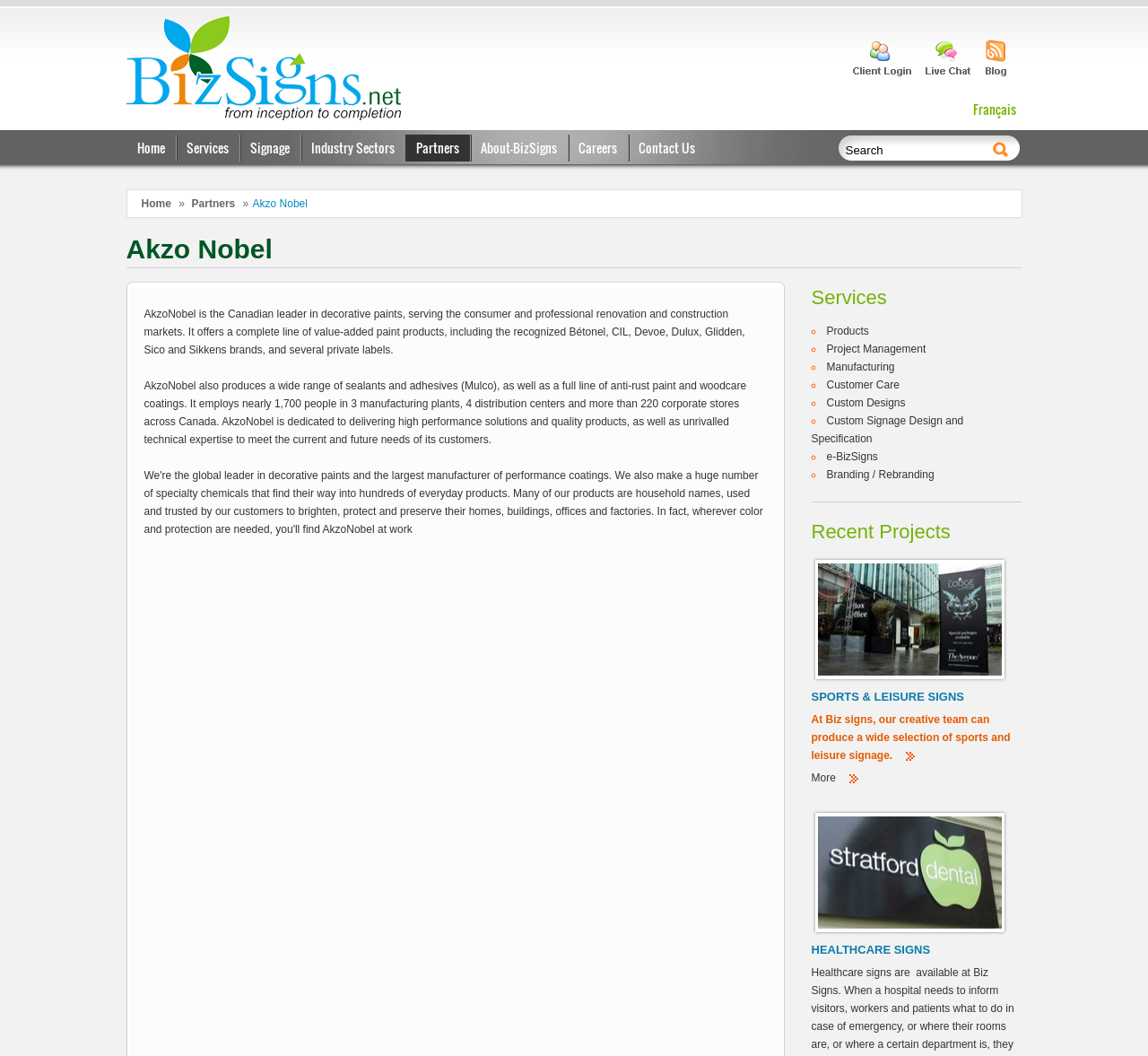Provide a single word or phrase to answer the given question: 
How many main services are listed?

6